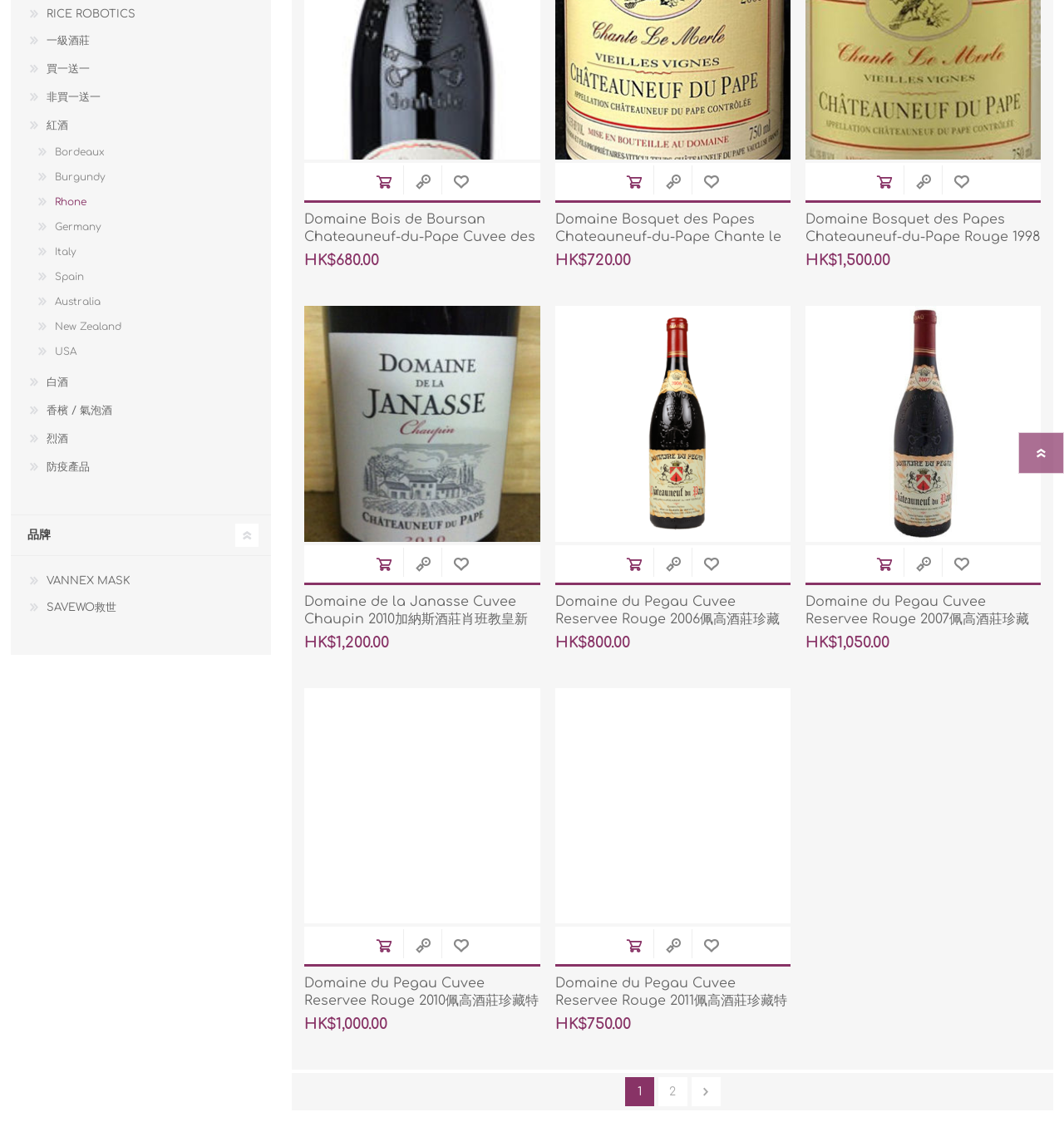Identify the bounding box for the UI element described as: "Pre-Planning". Ensure the coordinates are four float numbers between 0 and 1, formatted as [left, top, right, bottom].

None